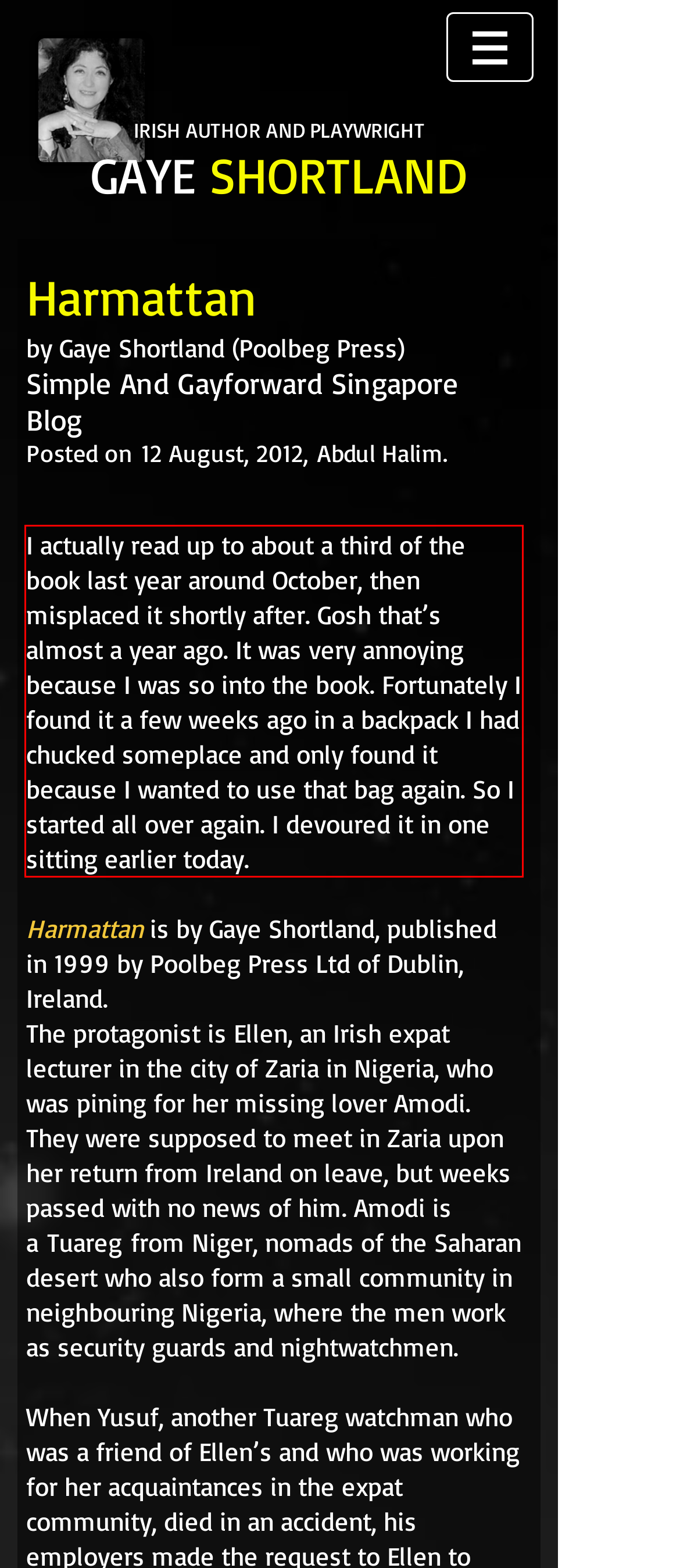Please use OCR to extract the text content from the red bounding box in the provided webpage screenshot.

I actually read up to about a third of the book last year around October, then misplaced it shortly after. Gosh that’s almost a year ago. It was very annoying because I was so into the book. Fortunately I found it a few weeks ago in a backpack I had chucked someplace and only found it because I wanted to use that bag again. So I started all over again. I devoured it in one sitting earlier today.